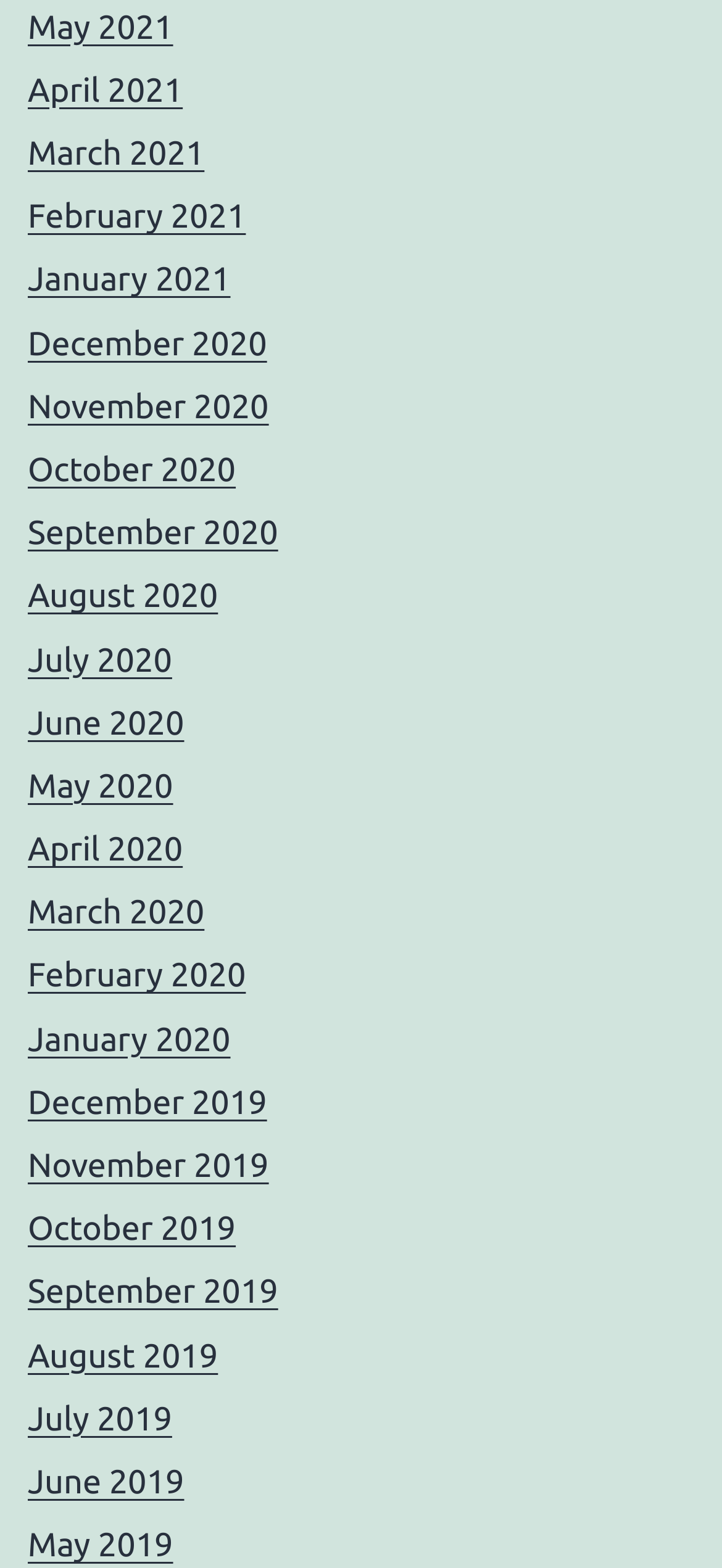Identify the bounding box coordinates of the clickable region necessary to fulfill the following instruction: "view September 2019". The bounding box coordinates should be four float numbers between 0 and 1, i.e., [left, top, right, bottom].

[0.038, 0.812, 0.385, 0.836]